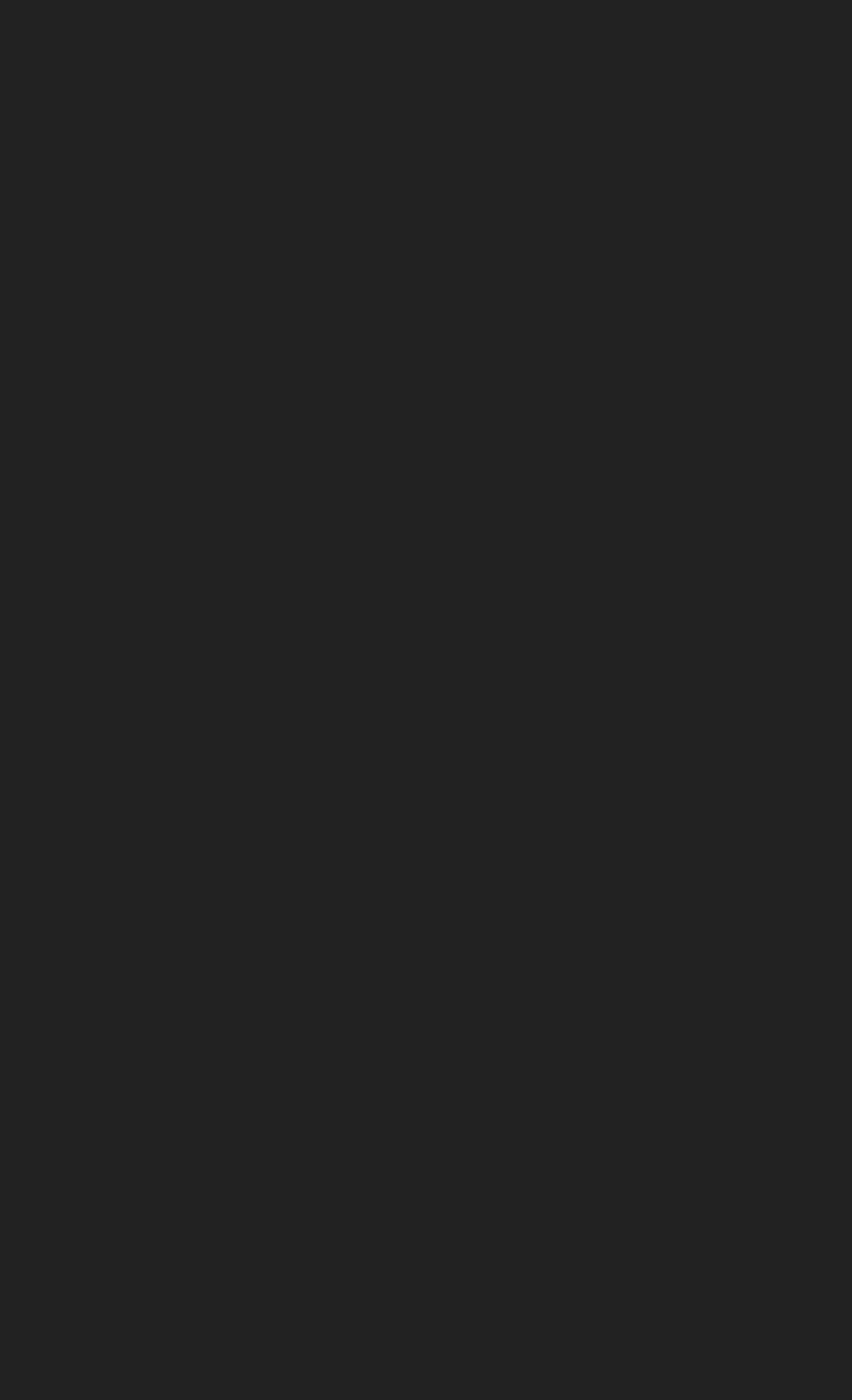Please identify the bounding box coordinates of the element I should click to complete this instruction: 'Learn about WTE Technologies'. The coordinates should be given as four float numbers between 0 and 1, like this: [left, top, right, bottom].

[0.062, 0.162, 0.938, 0.209]